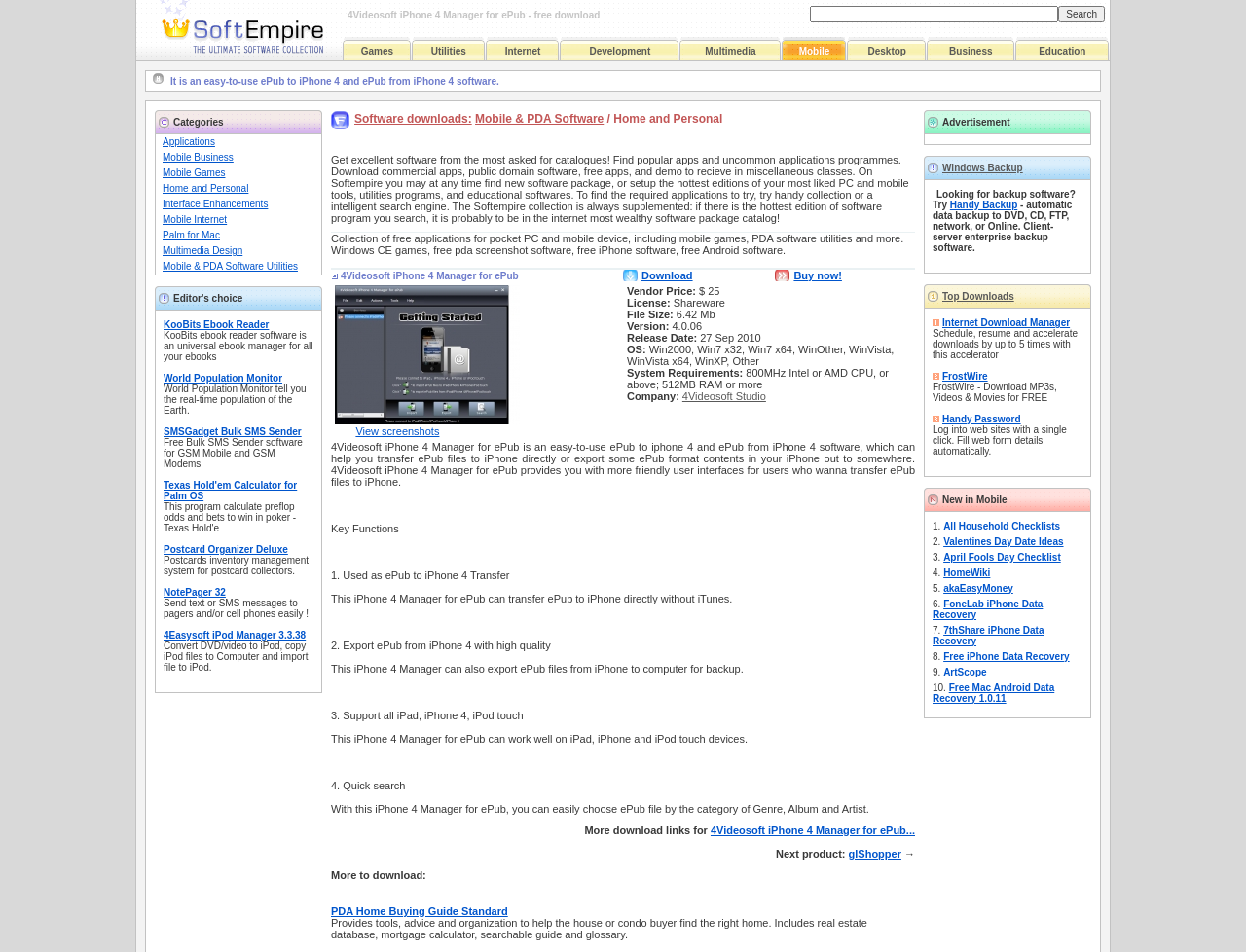Determine the bounding box coordinates for the area that needs to be clicked to fulfill this task: "Browse Utilities software". The coordinates must be given as four float numbers between 0 and 1, i.e., [left, top, right, bottom].

[0.346, 0.048, 0.374, 0.059]